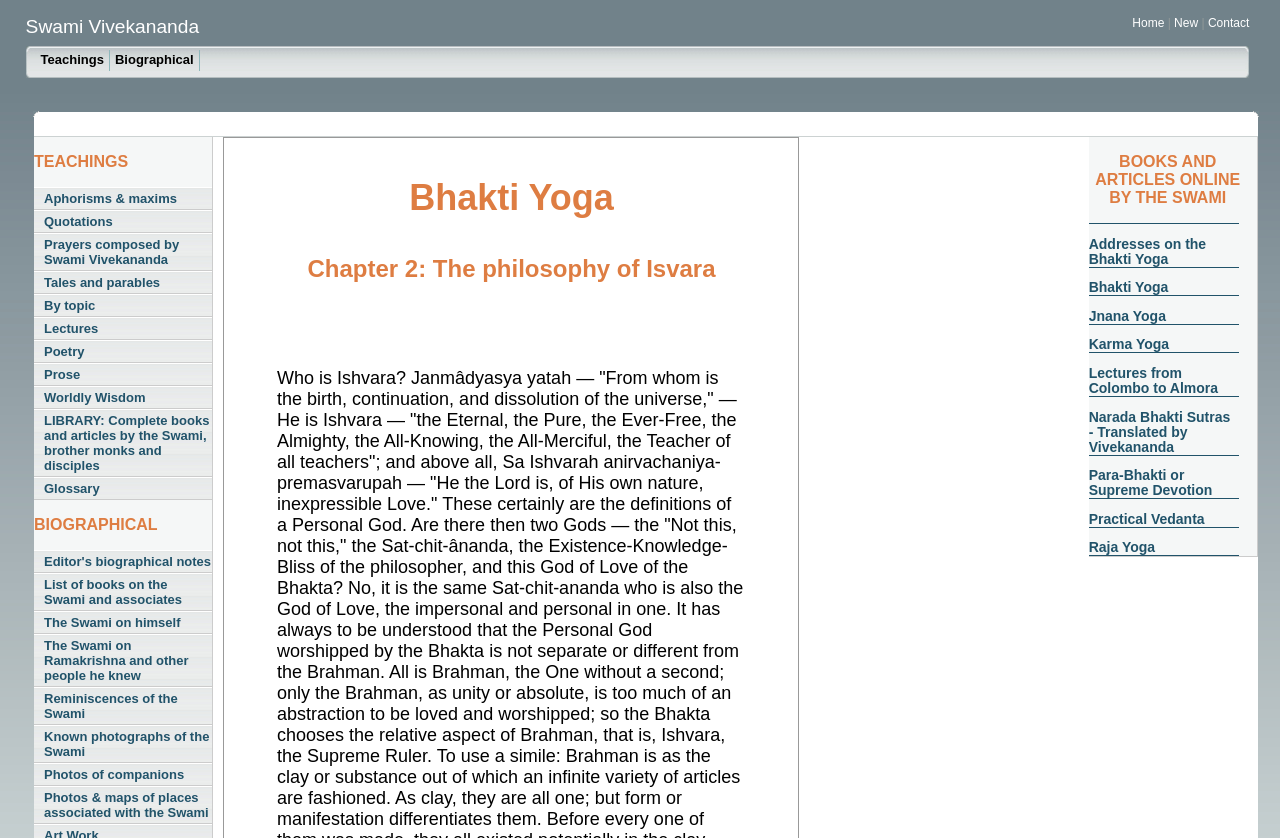Locate the bounding box coordinates of the clickable element to fulfill the following instruction: "Click on the 'Teachings' link". Provide the coordinates as four float numbers between 0 and 1 in the format [left, top, right, bottom].

[0.028, 0.06, 0.086, 0.085]